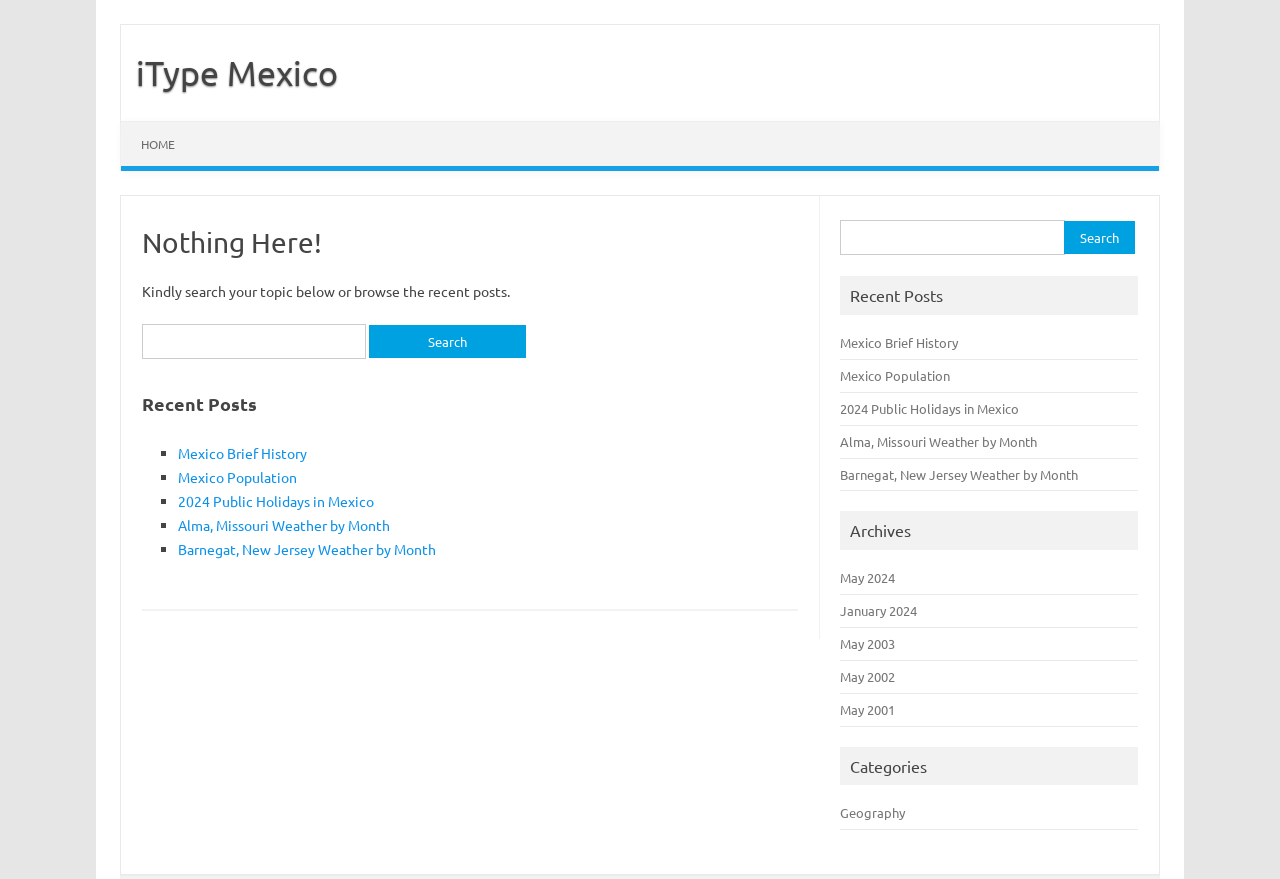Locate the bounding box coordinates of the segment that needs to be clicked to meet this instruction: "Search for something in the sidebar".

[0.657, 0.251, 0.889, 0.298]